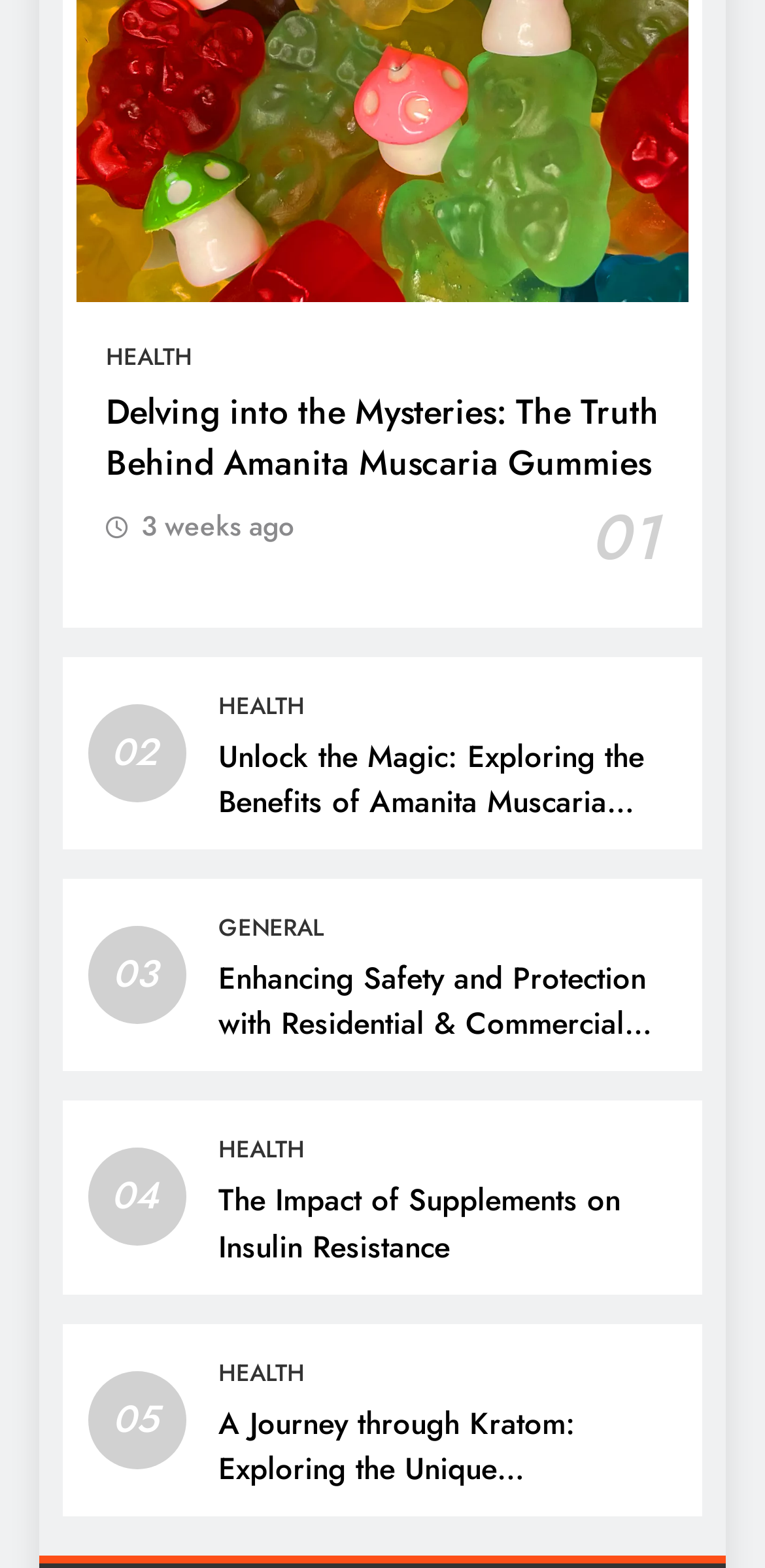Find the bounding box coordinates of the clickable area that will achieve the following instruction: "view article posted 3 weeks ago".

[0.185, 0.322, 0.385, 0.347]